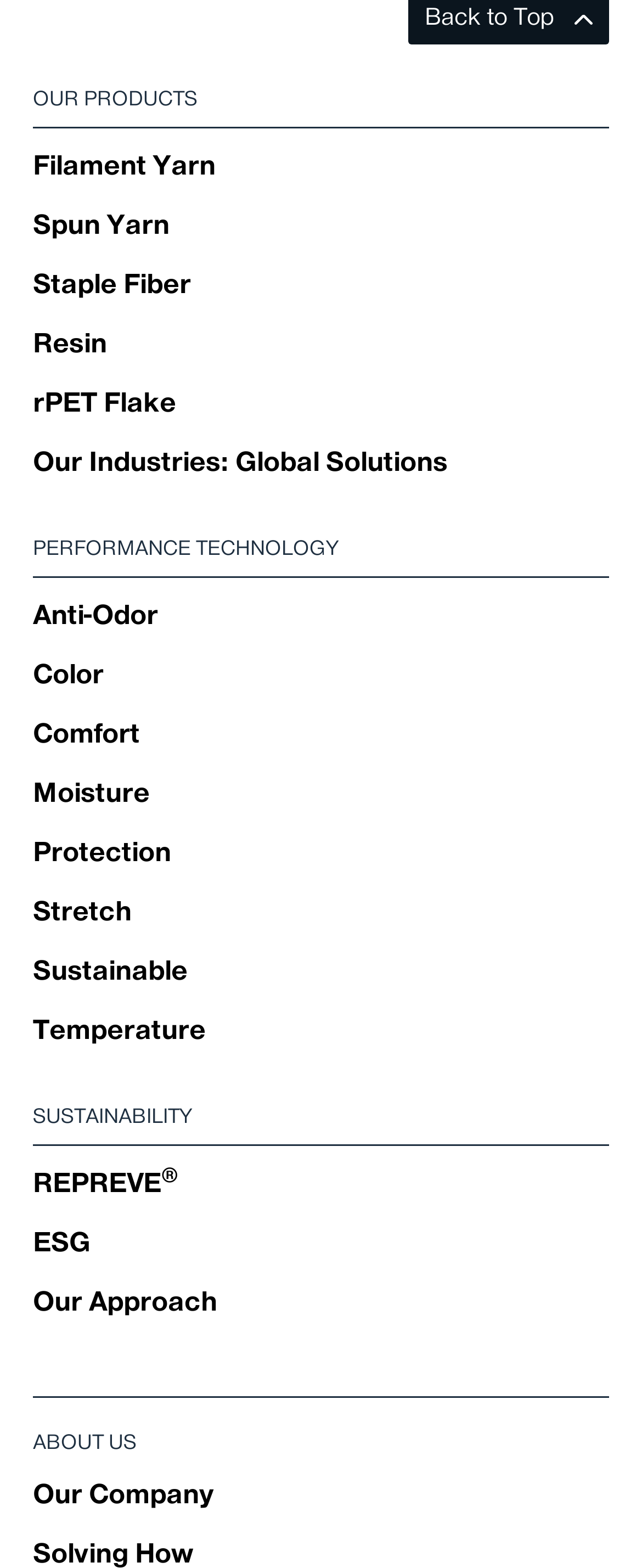Can you look at the image and give a comprehensive answer to the question:
How many sections are there on the webpage?

I can see that there are four sections on the webpage, which are Our Products, PERFORMANCE TECHNOLOGY, SUSTAINABILITY, and ABOUT US.